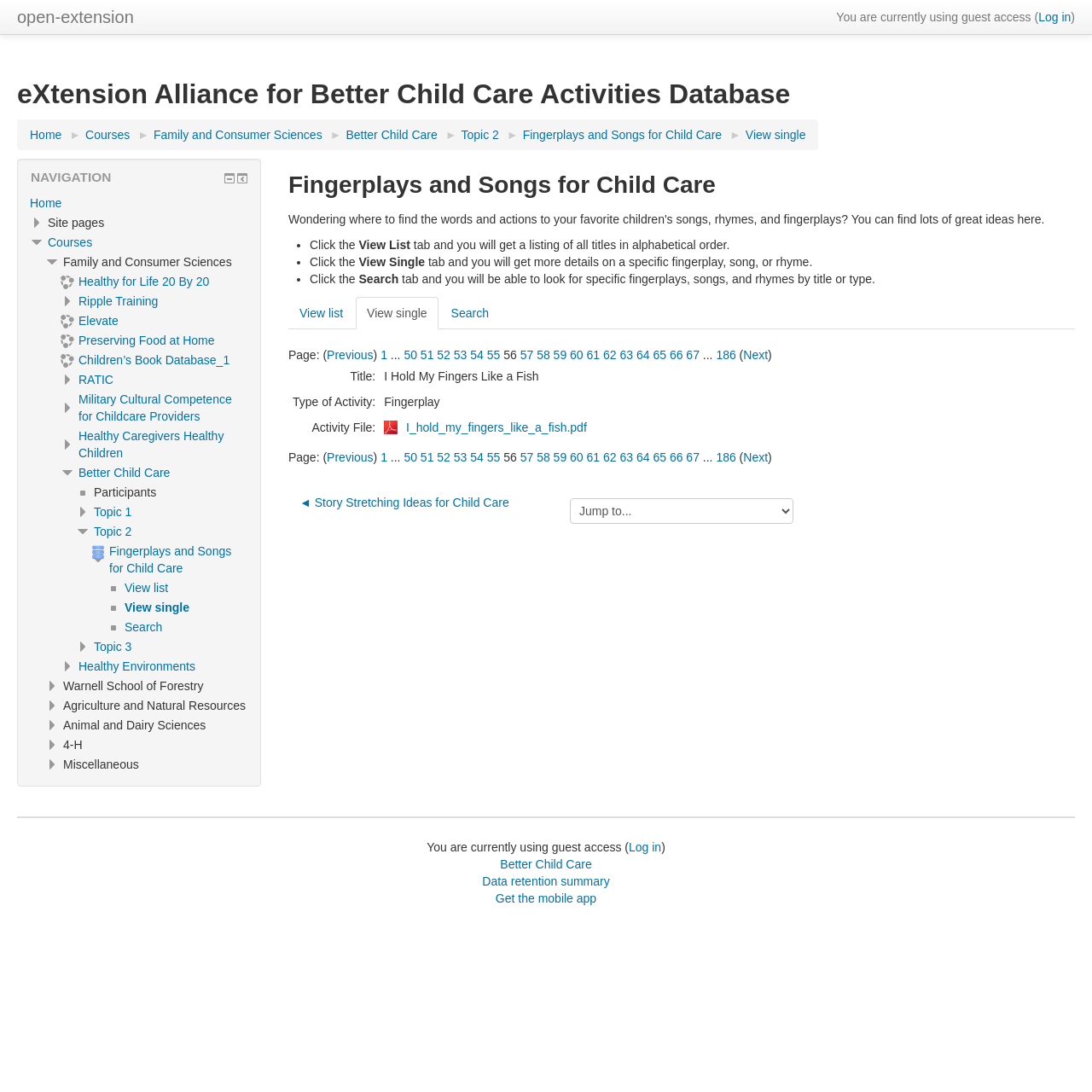Explain the webpage in detail, including its primary components.

This webpage is about "Better Child Care: Fingerplays and Songs for Child Care". At the top, there is a link to "open-extension" and a notification that the user is currently using guest access, with an option to "Log in". Below that, there is a heading that reads "eXtension Alliance for Better Child Care Activities Database". 

To the right of the heading, there is a navigation menu with links to "Home", "Courses", "Family and Consumer Sciences", "Better Child Care", "Topic 2", "Fingerplays and Songs for Child Care", and "View single". 

The main content of the page is divided into two sections. The first section has a heading that reads "Fingerplays and Songs for Child Care" and provides instructions on how to use the page. There are three bullet points that explain how to view a list of all titles in alphabetical order, how to view more details on a specific fingerplay, song, or rhyme, and how to search for specific fingerplays, songs, and rhymes by title or type. 

Below the instructions, there are three links to "View list", "View single", and "Search". 

The second section of the main content displays a table with information about a specific fingerplay, song, or rhyme. The table has three rows, each with two columns. The first row displays the title "I Hold My Fingers Like a Fish", the second row displays the type of activity as "Fingerplay", and the third row displays a link to a PDF document of the activity file. 

At the bottom of the page, there is a pagination menu with links to navigate through multiple pages of results.